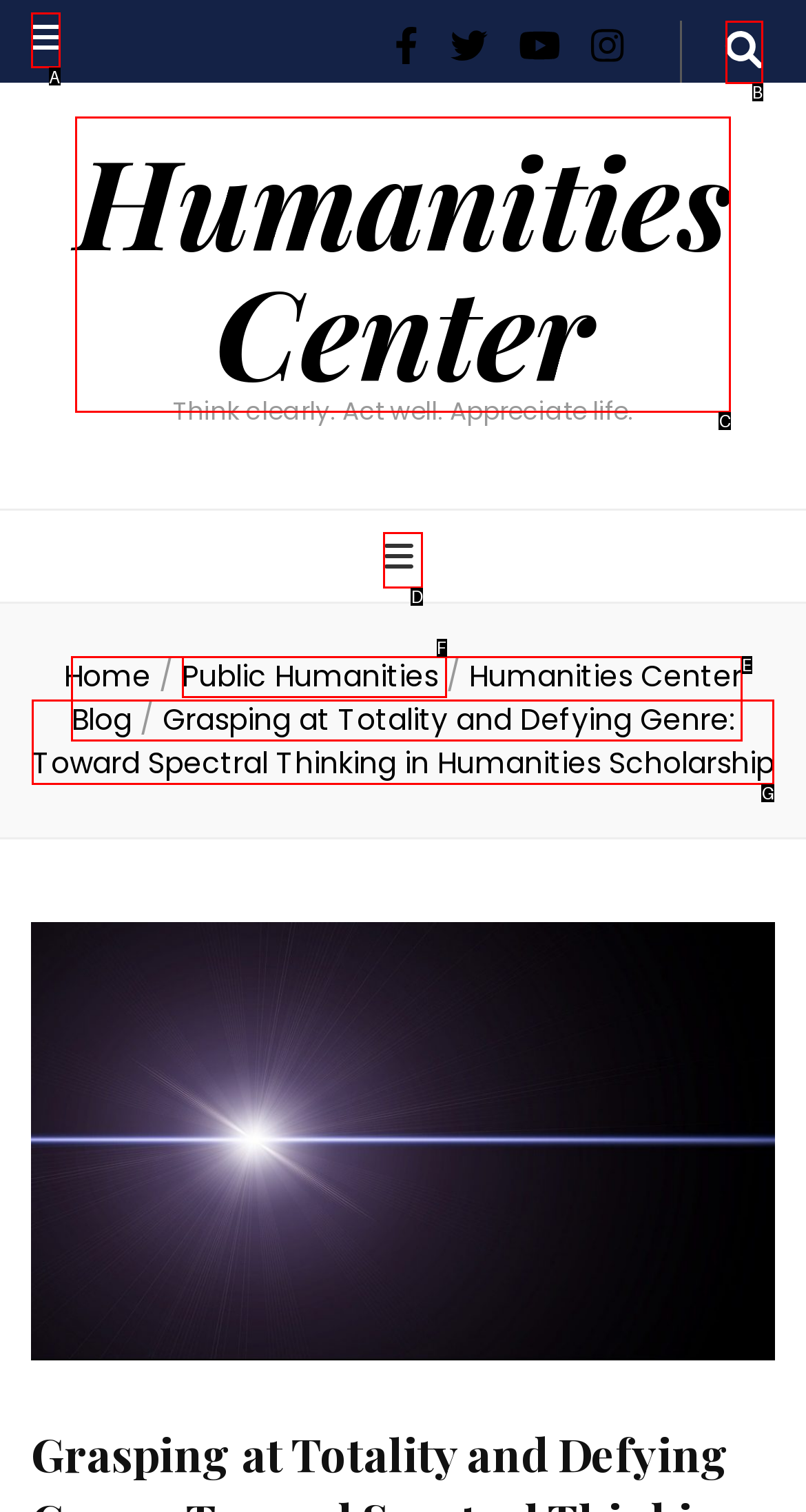Given the description: Humanities Center
Identify the letter of the matching UI element from the options.

C